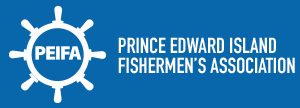Look at the image and give a detailed response to the following question: What is centered within the ship's wheel?

The acronym 'PEIFA' is prominently displayed at the center of the traditional ship's wheel, which is a symbol of maritime heritage, emphasizing the organization's connection to the fishing community.